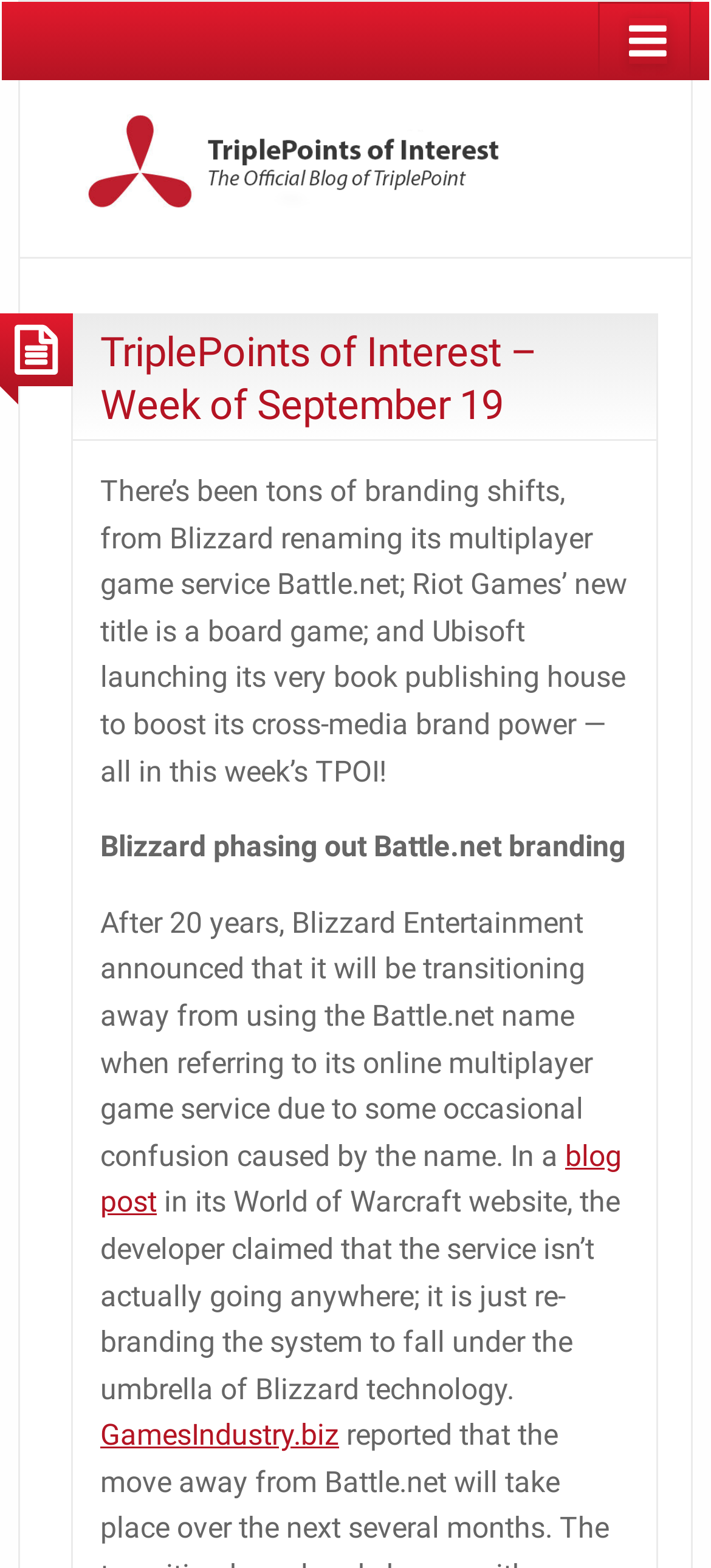Bounding box coordinates are specified in the format (top-left x, top-left y, bottom-right x, bottom-right y). All values are floating point numbers bounded between 0 and 1. Please provide the bounding box coordinate of the region this sentence describes: blog post

[0.141, 0.726, 0.874, 0.778]